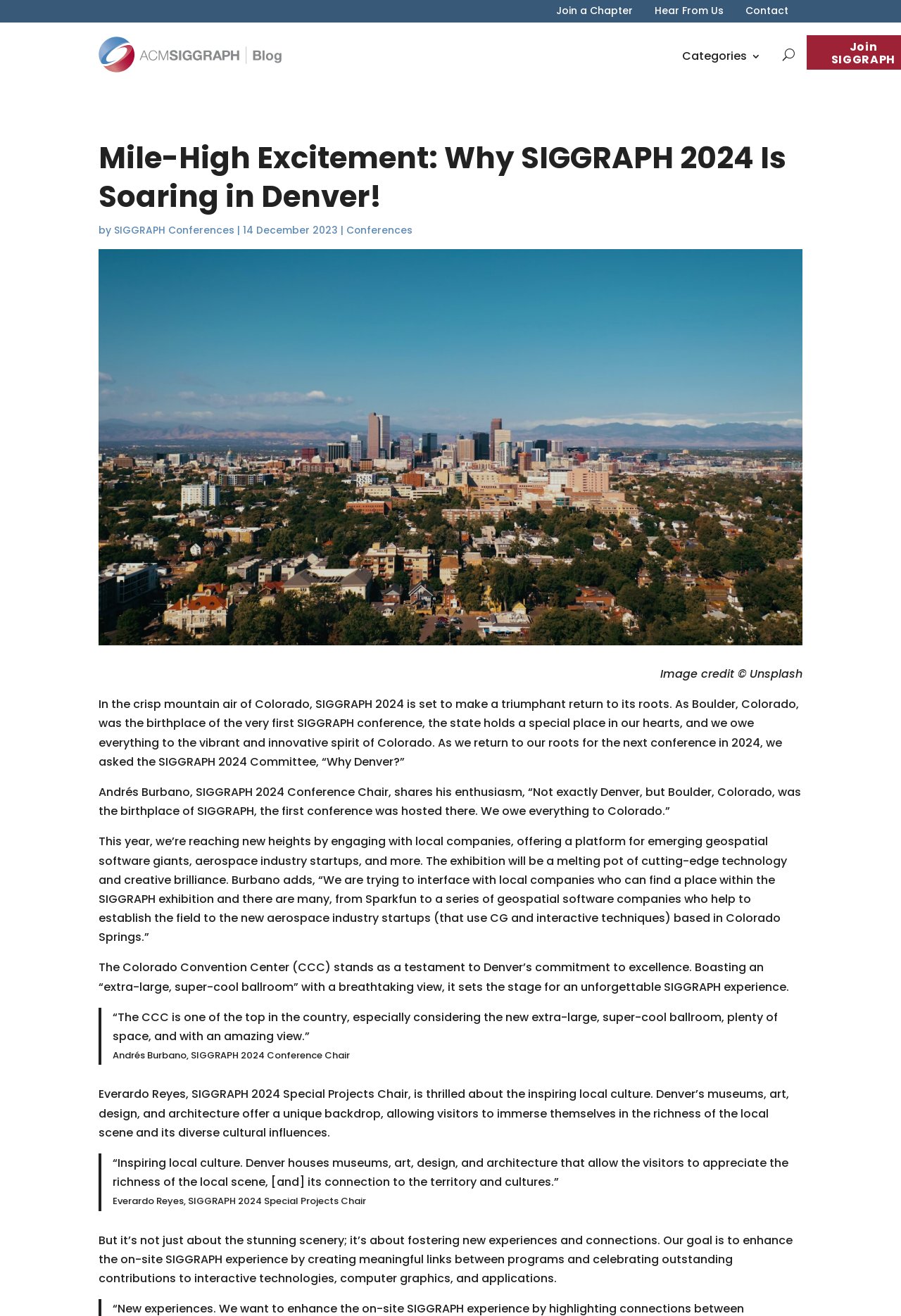Generate the text content of the main heading of the webpage.

Mile-High Excitement: Why SIGGRAPH 2024 Is Soaring in Denver!